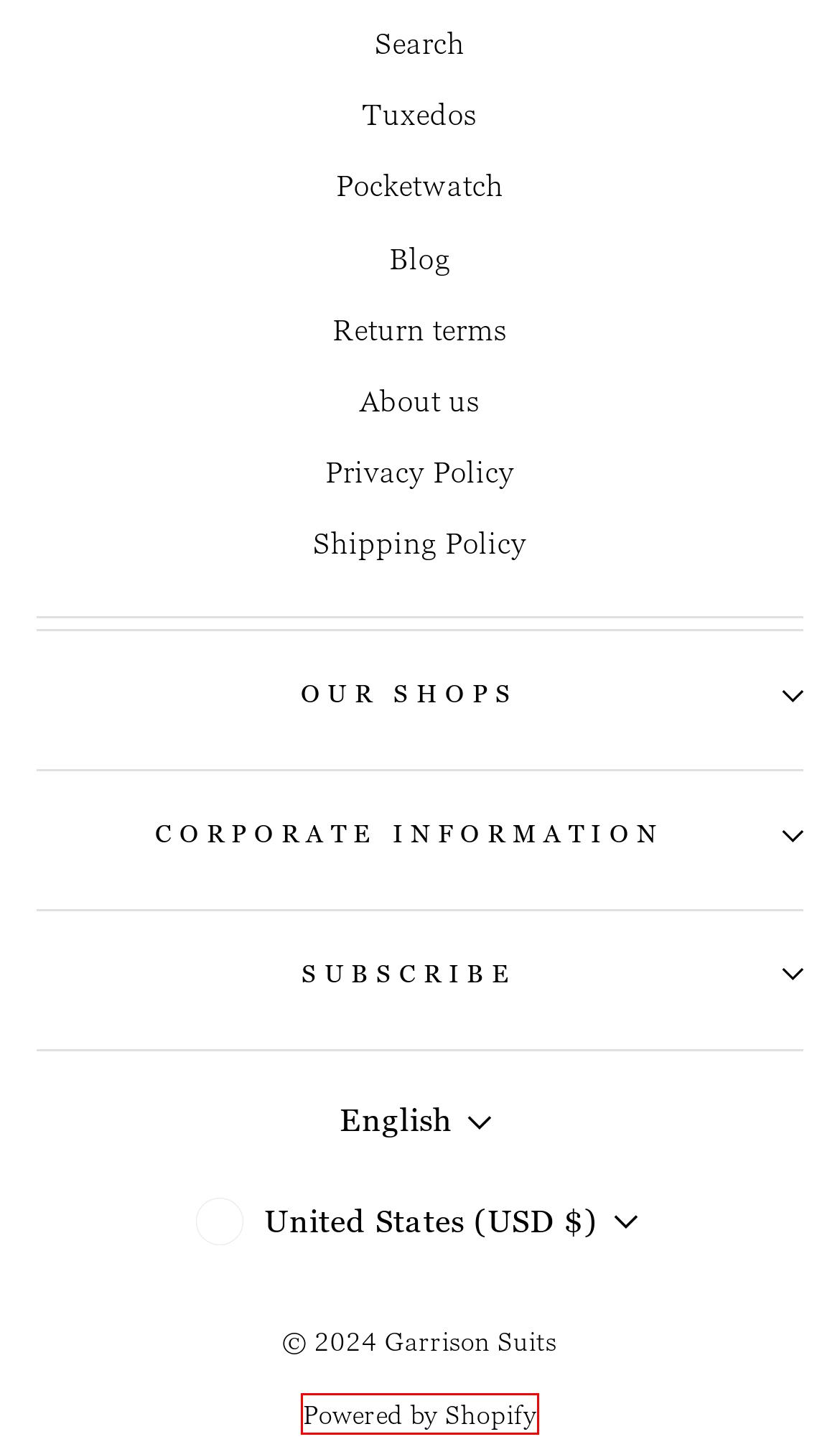You have a screenshot of a webpage with an element surrounded by a red bounding box. Choose the webpage description that best describes the new page after clicking the element inside the red bounding box. Here are the candidates:
A. Pocketwatches oftewel zakhorloges online bestellen - The Garrison
– The Garrison | NL
B. Grijs pak en bijpassende accessoires kopen - The Garrison
– The Garrison | NL
C. Schoenen
– The Garrison | NL
D. Blog
– Garrison Suits
E. Start and grow your e-commerce business - 3-Day Free Trial - Shopify USA
F. The Garrison: Heren pakken, speciaal voor elke gentlemen
– The Garrison | NL
G. Heren pakken - online bestellen - The Garrison
– The Garrison | NL
H. Zwart pak
– The Garrison | NL

E